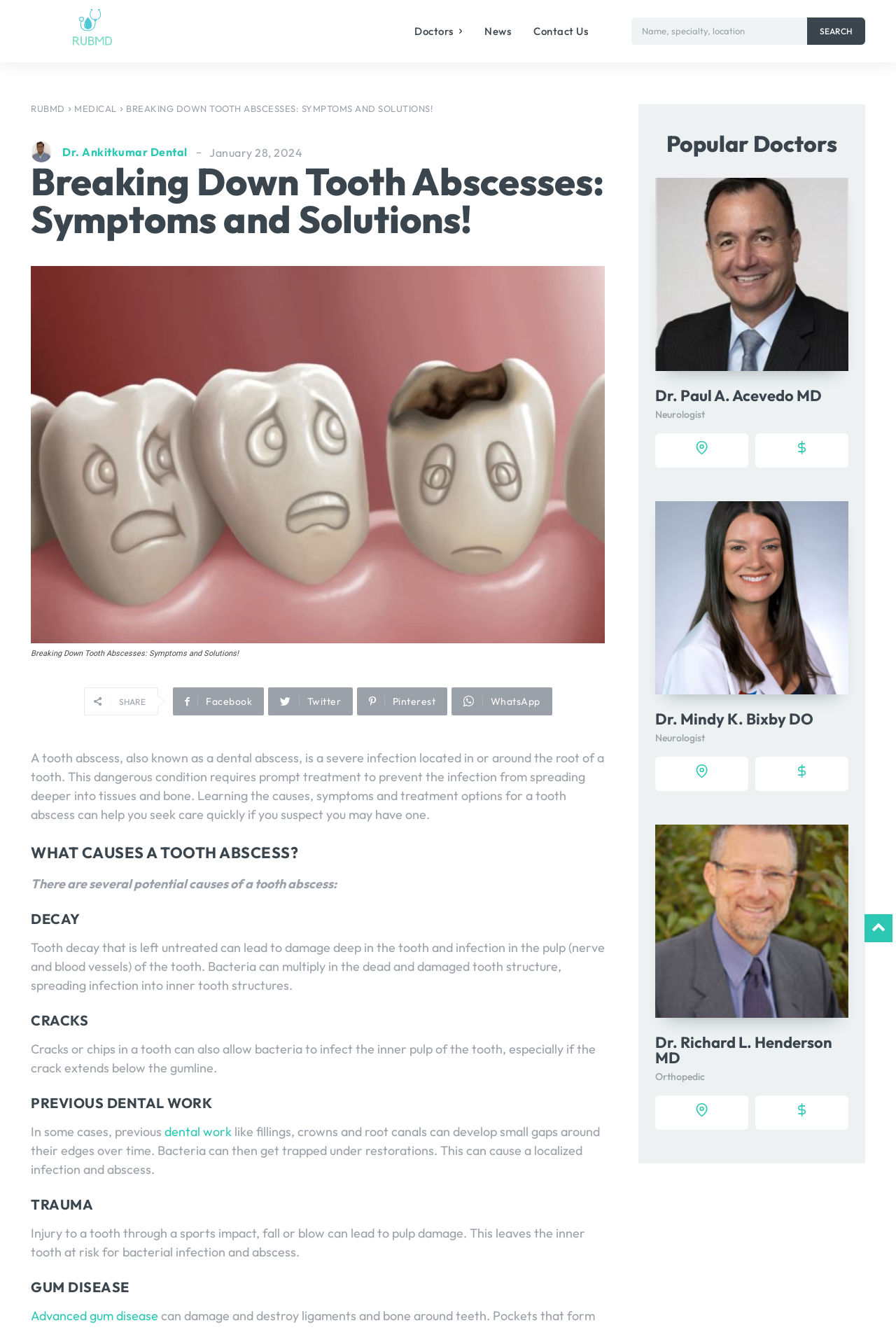Please locate the bounding box coordinates of the element that needs to be clicked to achieve the following instruction: "Contact Us". The coordinates should be four float numbers between 0 and 1, i.e., [left, top, right, bottom].

[0.583, 0.004, 0.669, 0.042]